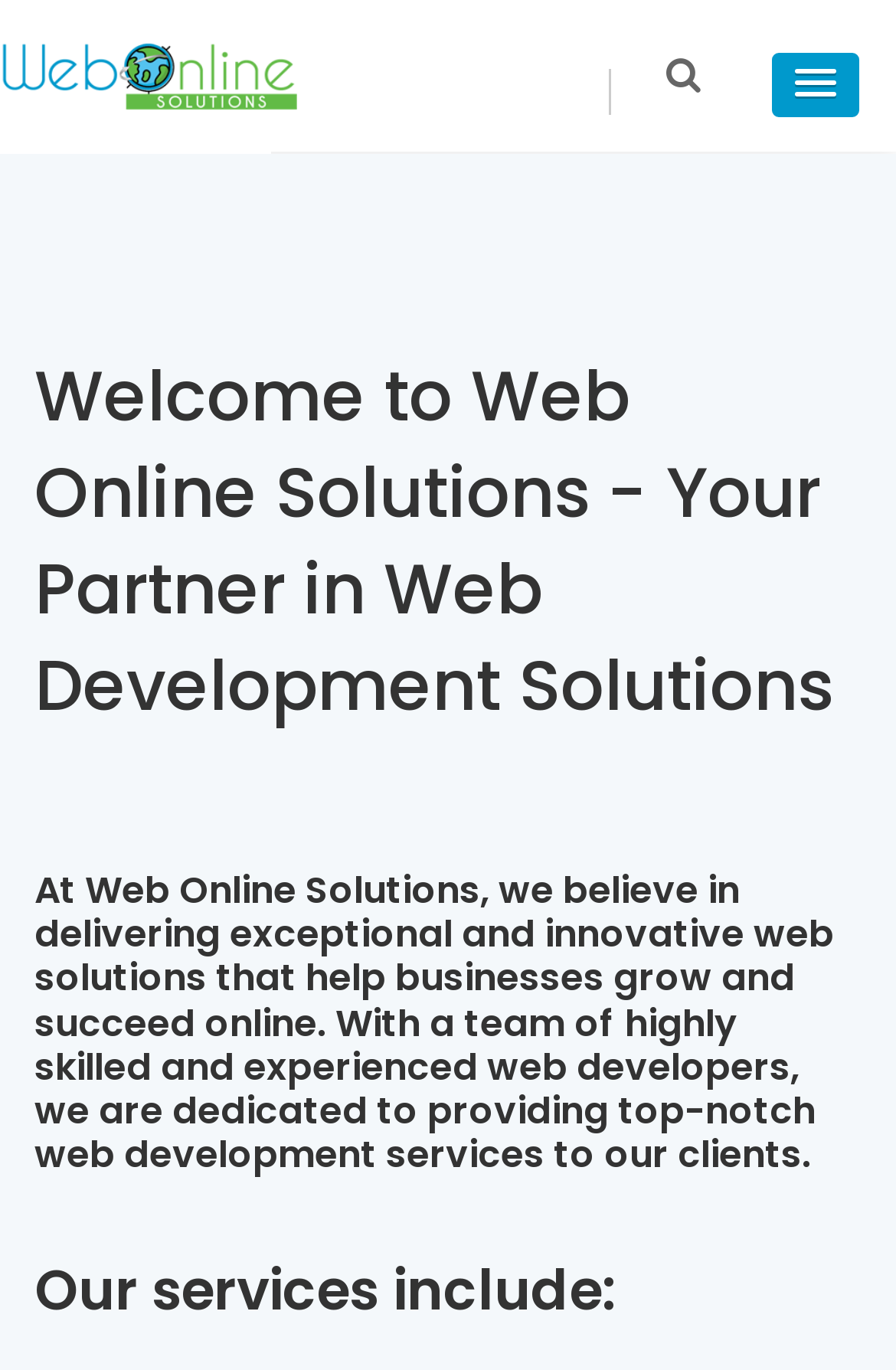Is there a social media link on the page?
Answer with a single word or phrase, using the screenshot for reference.

Yes